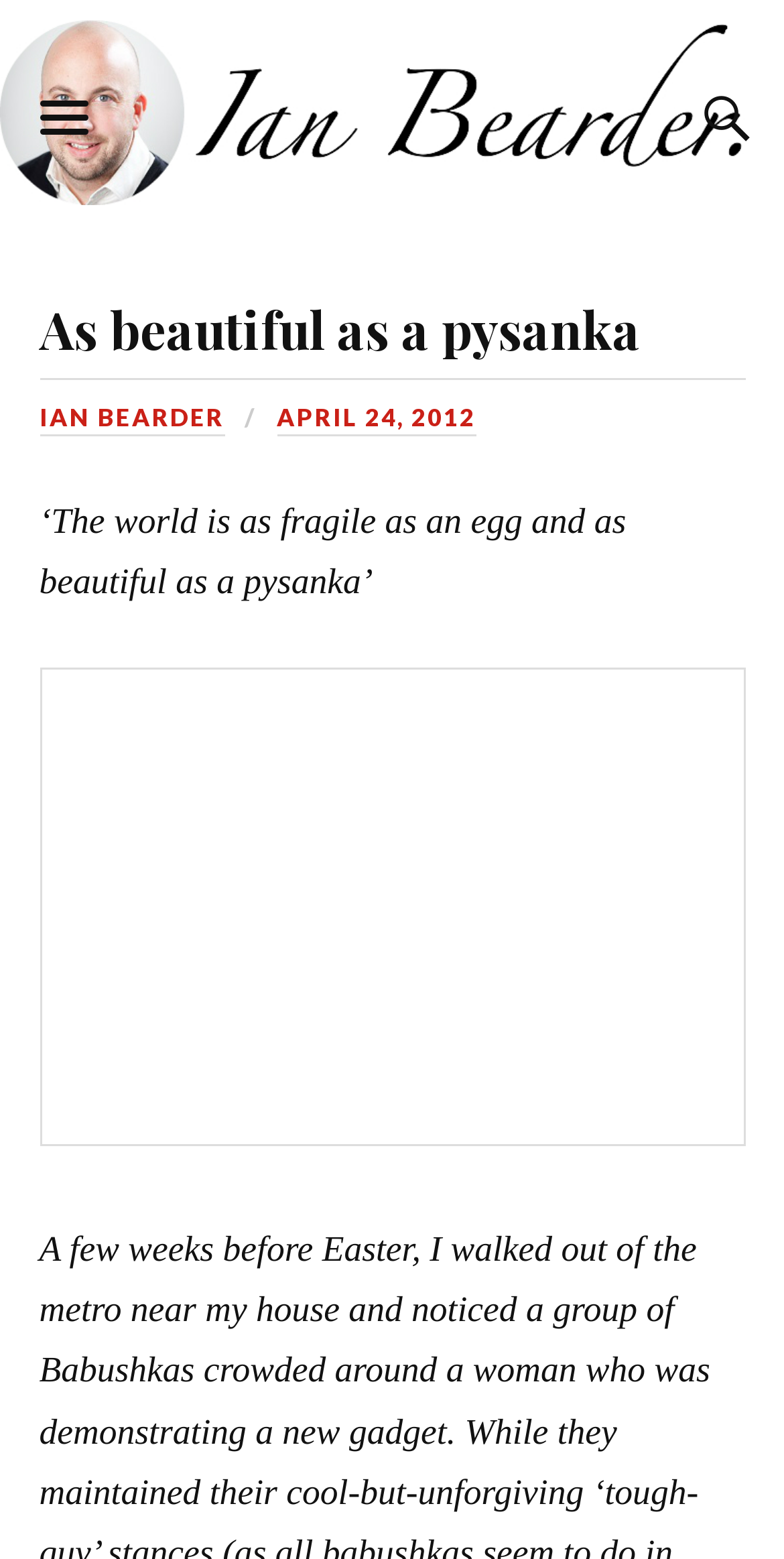Please answer the following question as detailed as possible based on the image: 
What is the quote on the webpage?

The quote can be found in the StaticText element located below the main heading, which says 'The world is as fragile as an egg and as beautiful as a pysanka'.